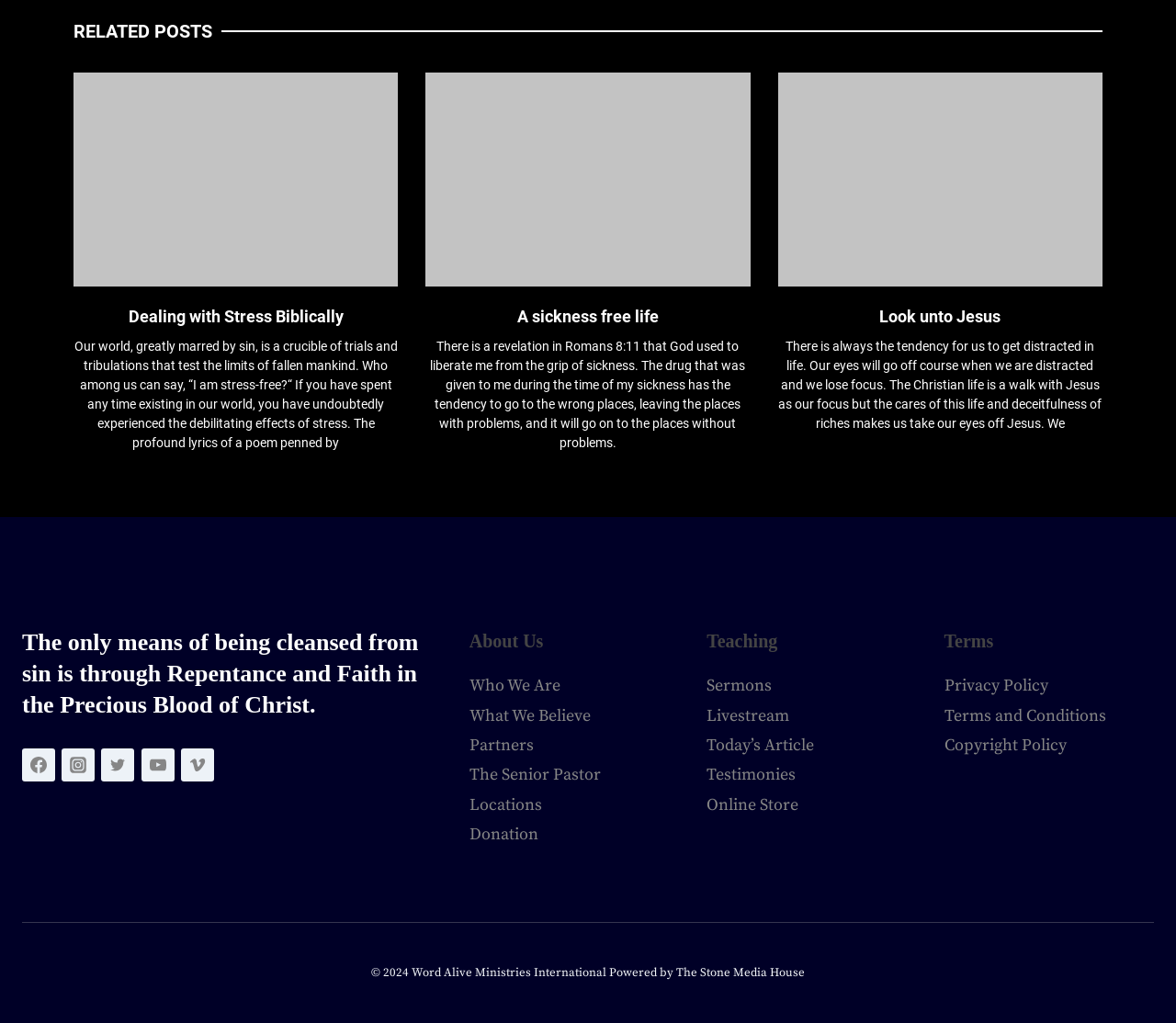Please answer the following question using a single word or phrase: 
What is the name of the ministry?

Word Alive Ministries International